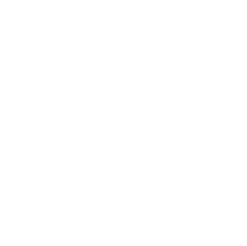Offer a detailed explanation of what is happening in the image.

This image showcases a product labeled as "Limca Soft Drink," part of a selection of beverages available for purchase. The Limca Soft Drink is depicted in a visually appealing format, highlighting its refreshing qualities. Positioned in a section labeled "RELATED PRODUCTS," this drink is part of a curated list that encourages users to explore similar items. Alongside the Limca bottle, there are options to add the product to the cart, enhancing user convenience and prompting potential purchases. The overall presentation emphasizes the drink's popularity as a soft beverage choice.